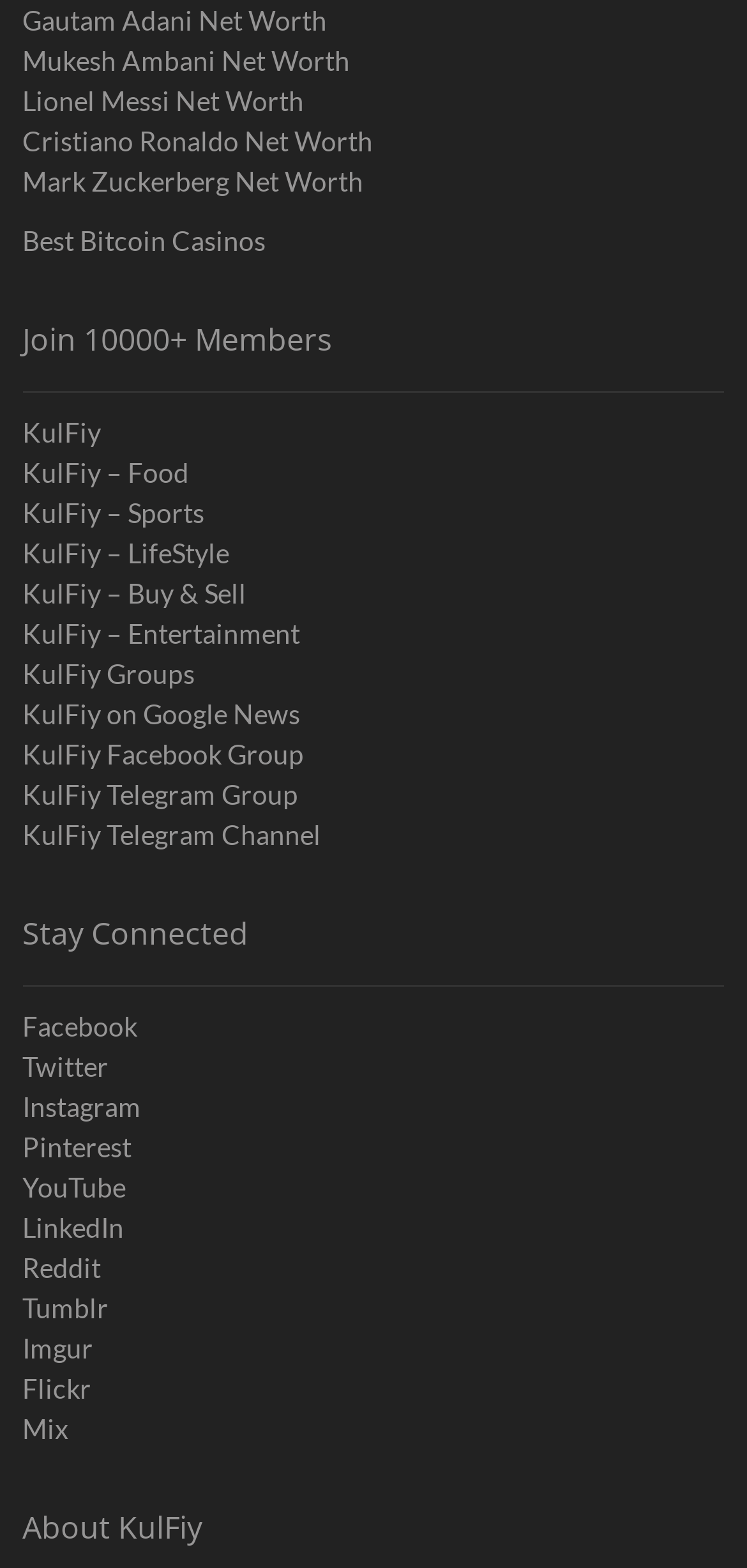What is the net worth topic of the first link? Observe the screenshot and provide a one-word or short phrase answer.

Gautam Adani